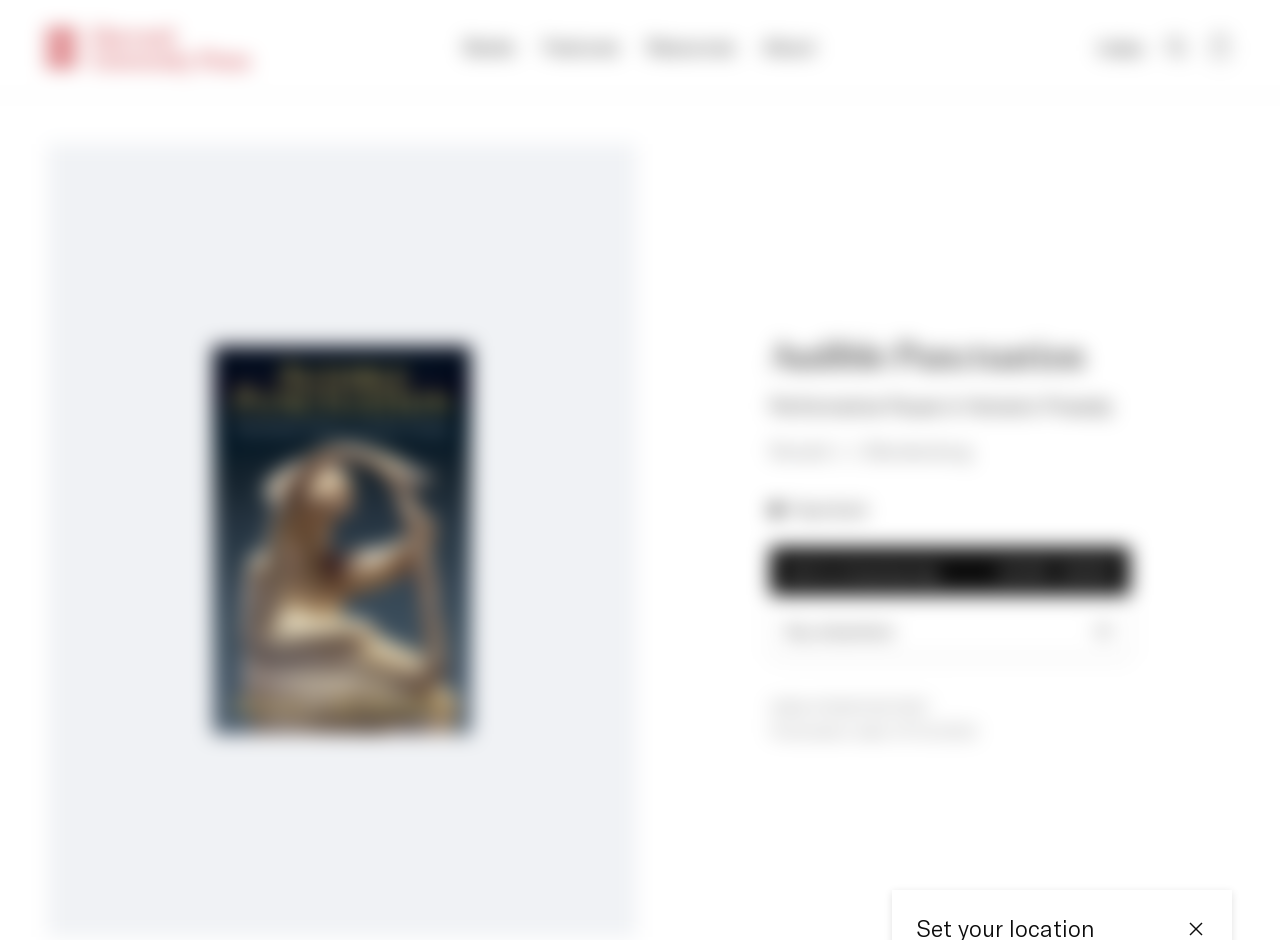Generate a comprehensive caption for the webpage you are viewing.

The webpage is about a book titled "Audible Punctuation" published by Harvard University Press. At the top left, there is a link to the Harvard University Press homepage. Next to it, there are four navigation links: "Books", "Features", "Resources", and "About". On the top right, there are three buttons: "Index", "Search", and "Open bag".

Below the navigation links, there is a header section that takes up most of the page. It features an image of the book cover, which is centered and takes up about a quarter of the page. Above the image, there is a heading that reads "Audible Punctuation". Below the image, there is a subheading that reads "Performative Pause in Homeric Prosody". The author's name, Ronald J. J. Blankenborg, is listed below the subheading.

On the right side of the header section, there are several links and buttons related to the book. There is a link to purchase the book in paperback, a button to add the book to a shopping bag, and a button to buy the book elsewhere. The price of the book, £23.95 or 25,95€, is listed next to the "Add to shopping bag" button. Below these links and buttons, there is information about the book's ISBN and publication date.